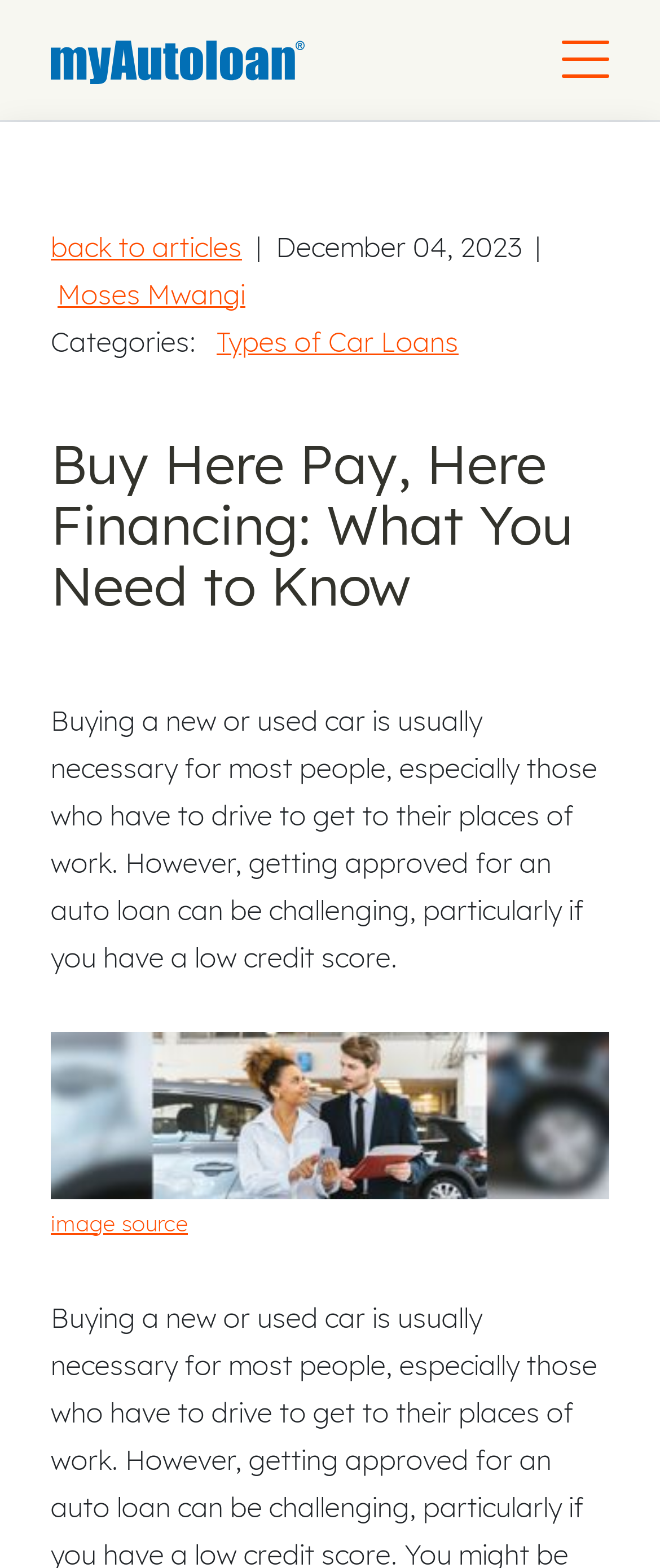Give the bounding box coordinates for this UI element: "back to articles". The coordinates should be four float numbers between 0 and 1, arranged as [left, top, right, bottom].

[0.077, 0.146, 0.367, 0.168]